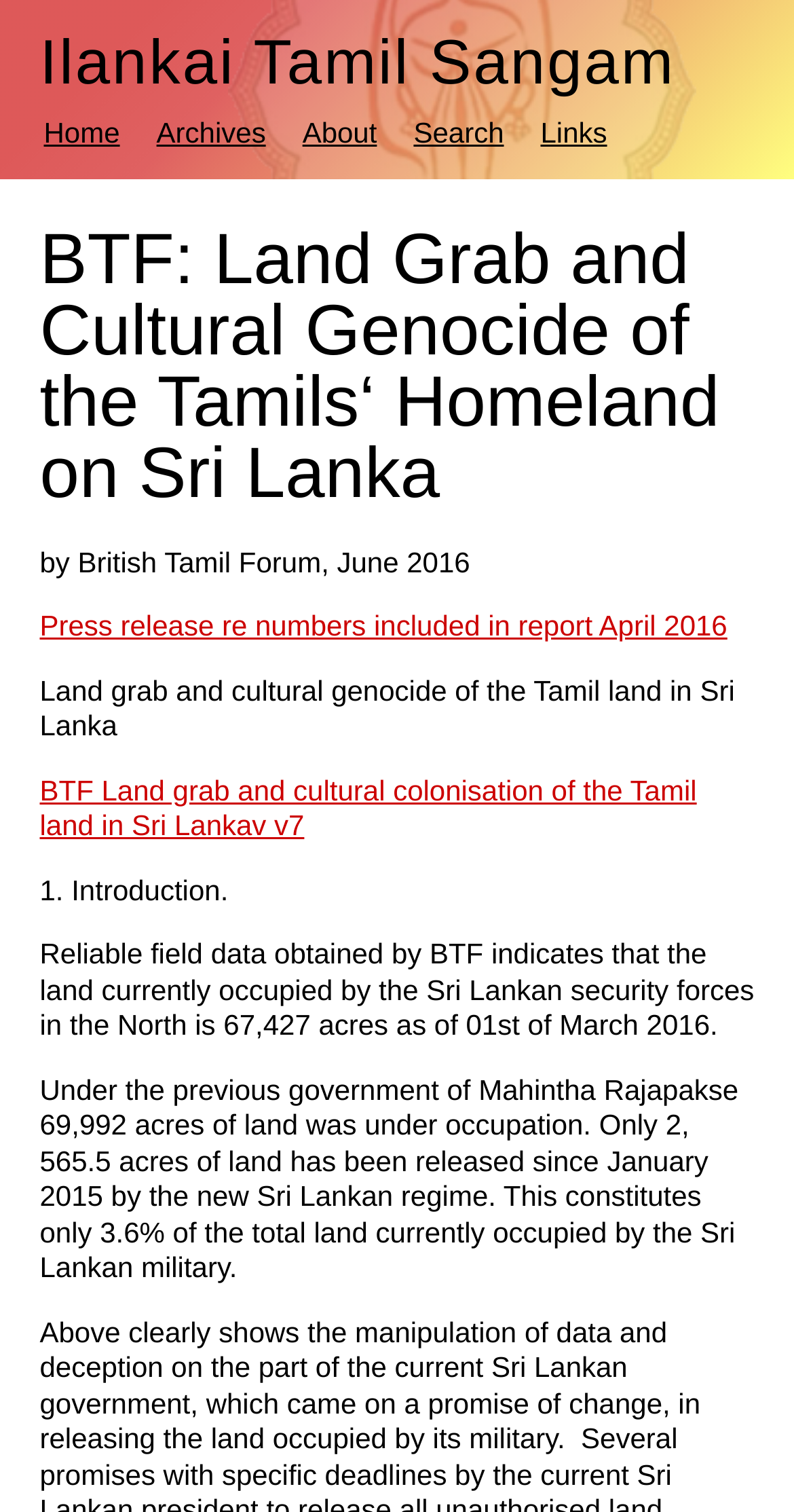Please find and generate the text of the main heading on the webpage.

BTF: Land Grab and Cultural Genocide of the Tamils‘ Homeland on Sri Lanka